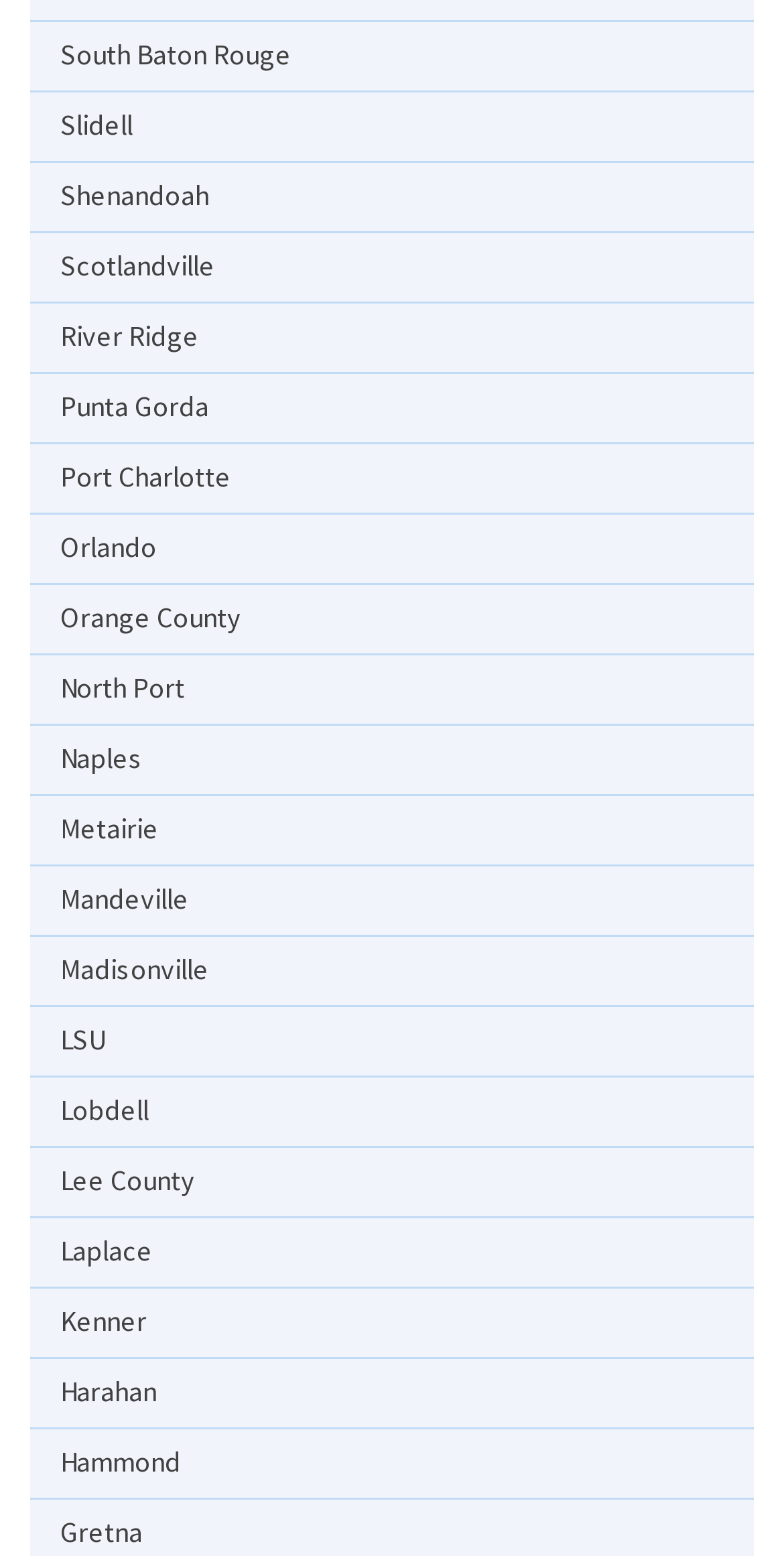Extract the bounding box coordinates of the UI element described: "Shenandoah". Provide the coordinates in the format [left, top, right, bottom] with values ranging from 0 to 1.

[0.077, 0.112, 0.279, 0.138]